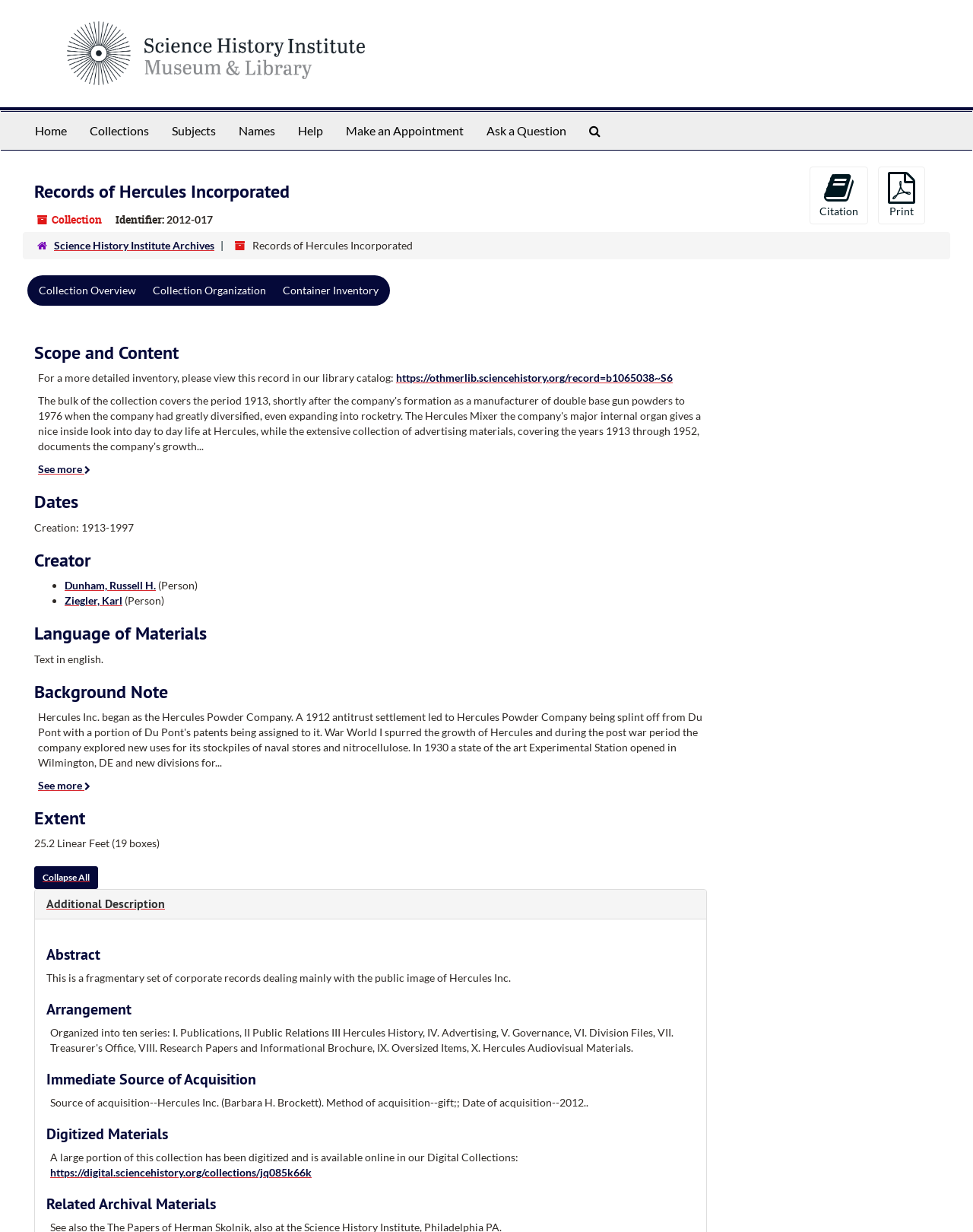Can you find the bounding box coordinates for the element to click on to achieve the instruction: "View the 'Collection Overview'"?

[0.028, 0.223, 0.152, 0.248]